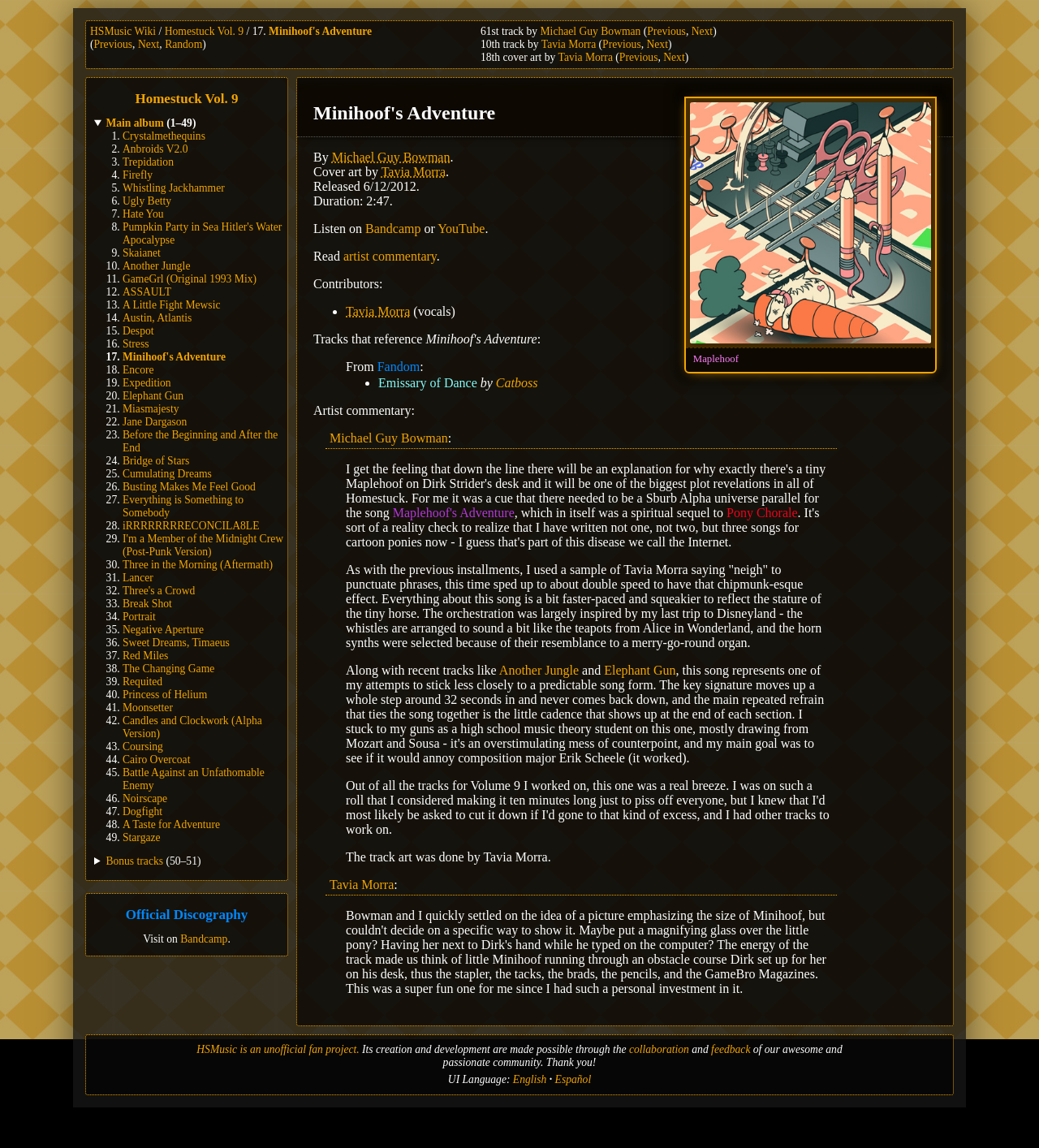How many links are in the top navigation bar?
Please give a detailed answer to the question using the information shown in the image.

The number of links in the top navigation bar can be determined by counting the link elements at the top of the webpage, which are 'HSMusic Wiki', 'Homestuck Vol. 9', 'Previous', 'Next', and 'Random'.